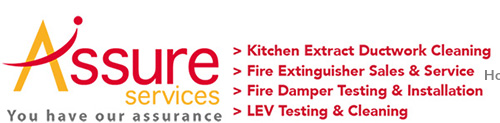Provide a short, one-word or phrase answer to the question below:
What is the tagline of Assure Services?

You have our assurance